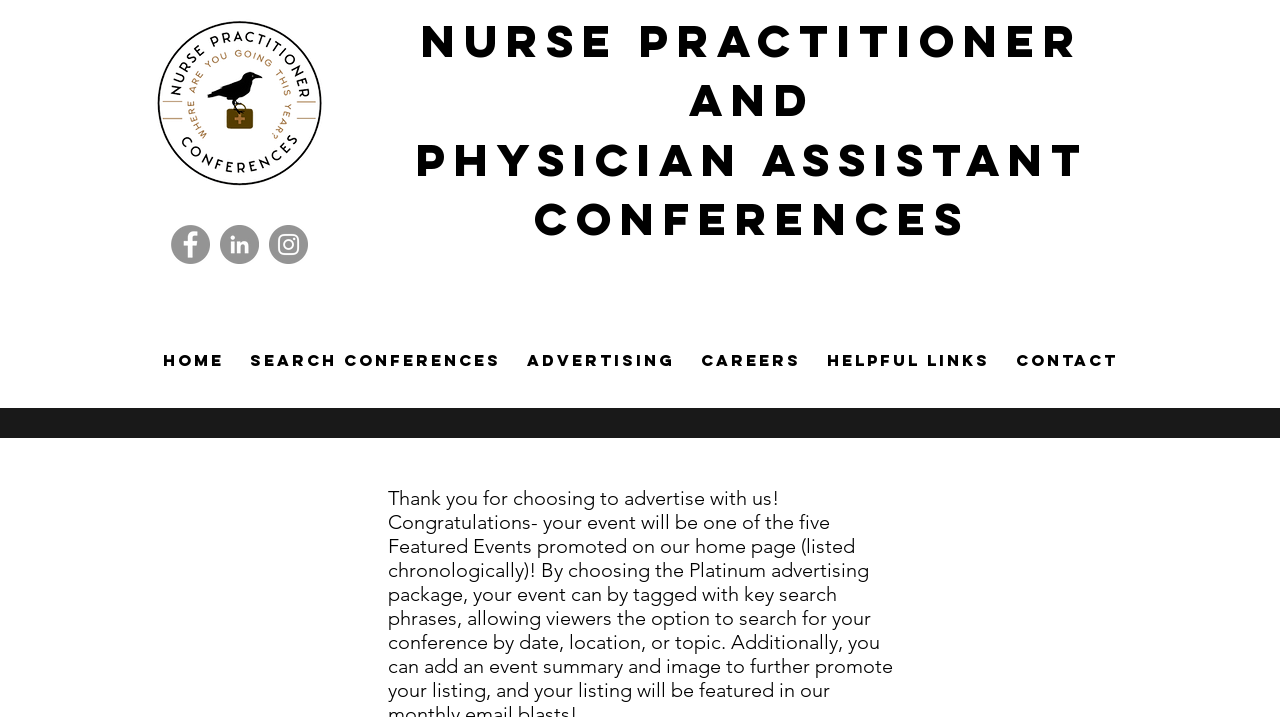Answer the question below using just one word or a short phrase: 
How many navigation links are available?

6